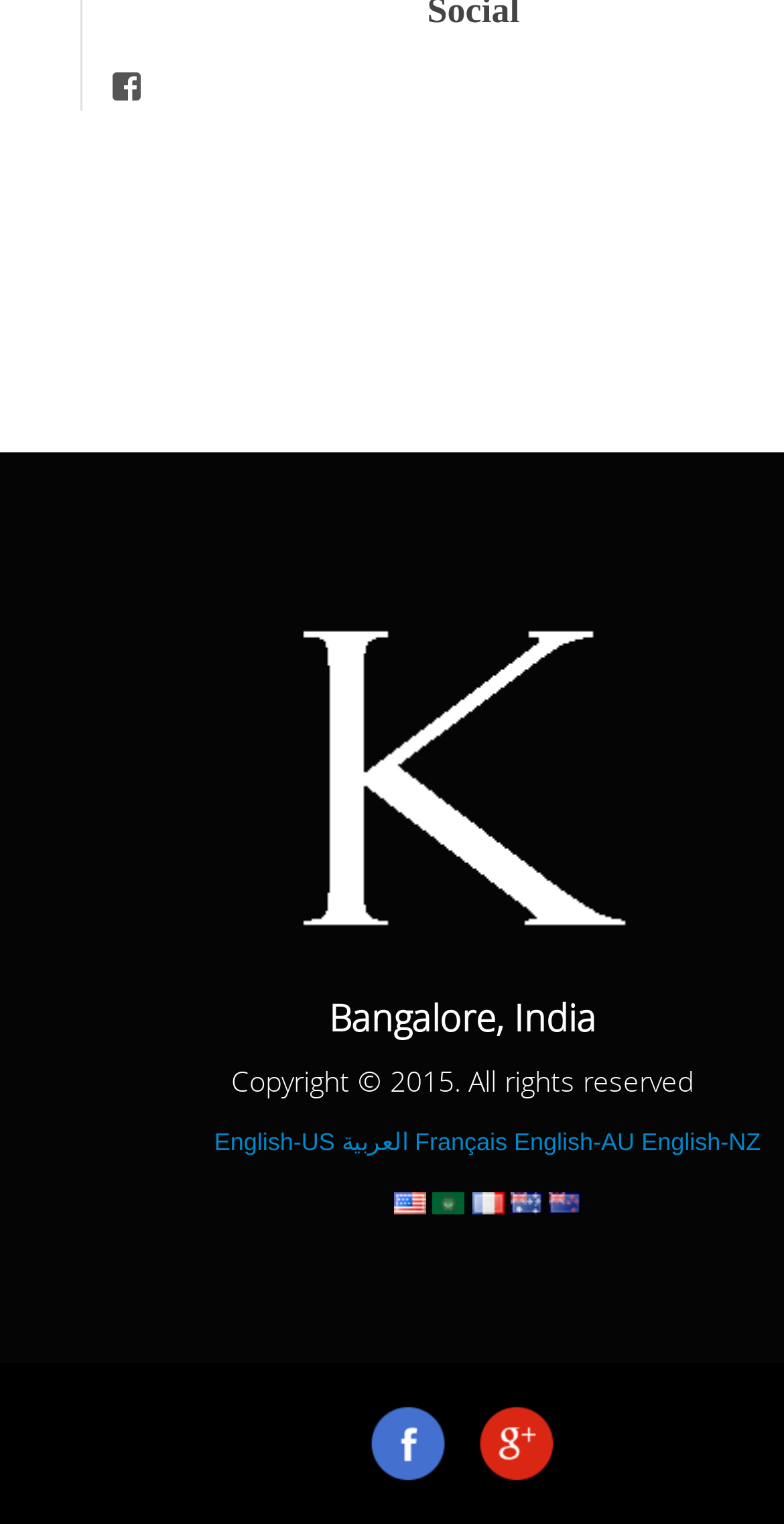Identify the bounding box coordinates of the clickable section necessary to follow the following instruction: "Switch to العربية language". The coordinates should be presented as four float numbers from 0 to 1, i.e., [left, top, right, bottom].

[0.436, 0.74, 0.52, 0.759]